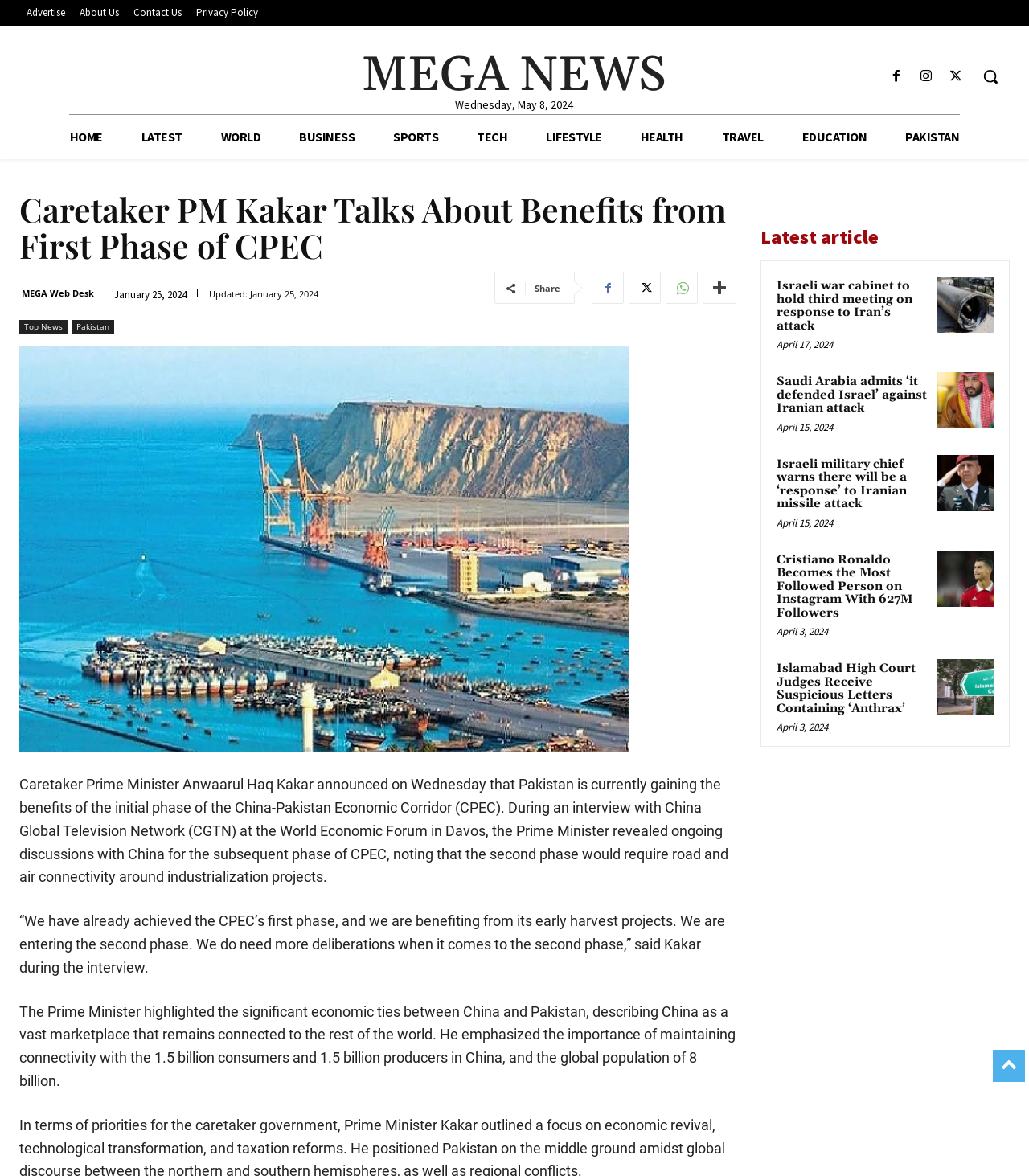Find the bounding box of the UI element described as: "MEGA Web Desk". The bounding box coordinates should be given as four float values between 0 and 1, i.e., [left, top, right, bottom].

[0.021, 0.24, 0.091, 0.26]